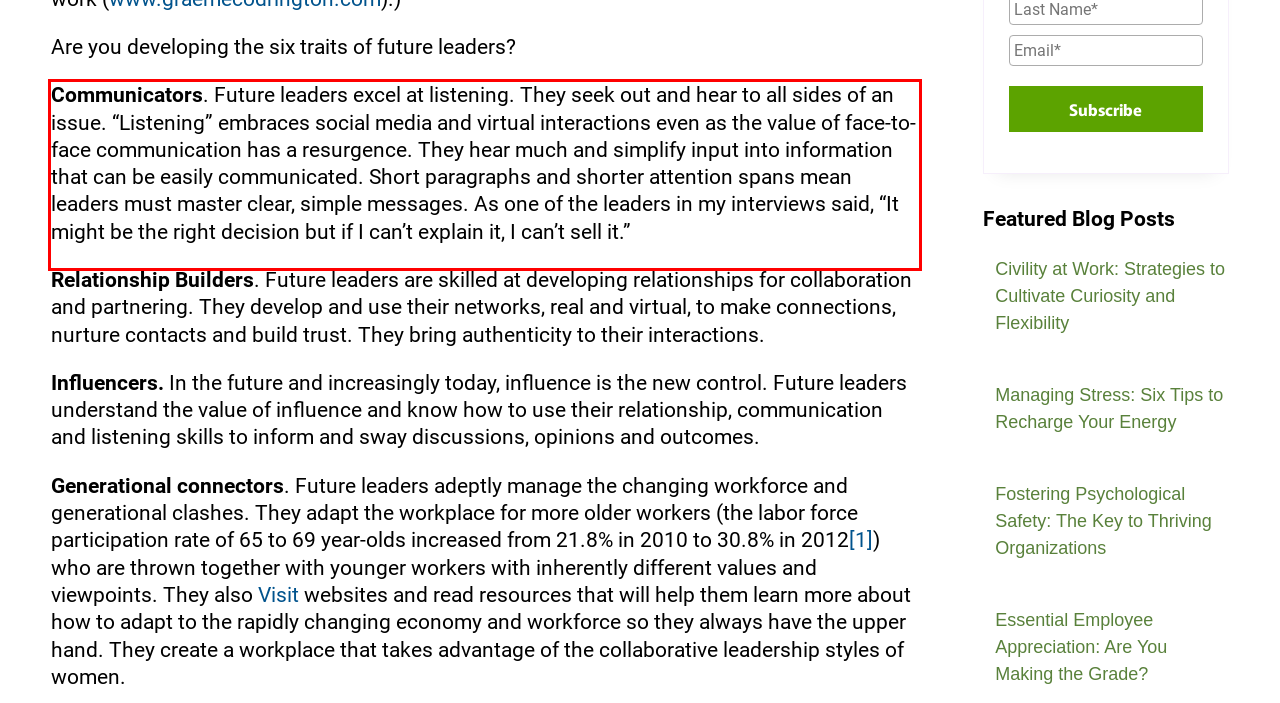You are provided with a screenshot of a webpage featuring a red rectangle bounding box. Extract the text content within this red bounding box using OCR.

Communicators. Future leaders excel at listening. They seek out and hear to all sides of an issue. “Listening” embraces social media and virtual interactions even as the value of face-to-face communication has a resurgence. They hear much and simplify input into information that can be easily communicated. Short paragraphs and shorter attention spans mean leaders must master clear, simple messages. As one of the leaders in my interviews said, “It might be the right decision but if I can’t explain it, I can’t sell it.”